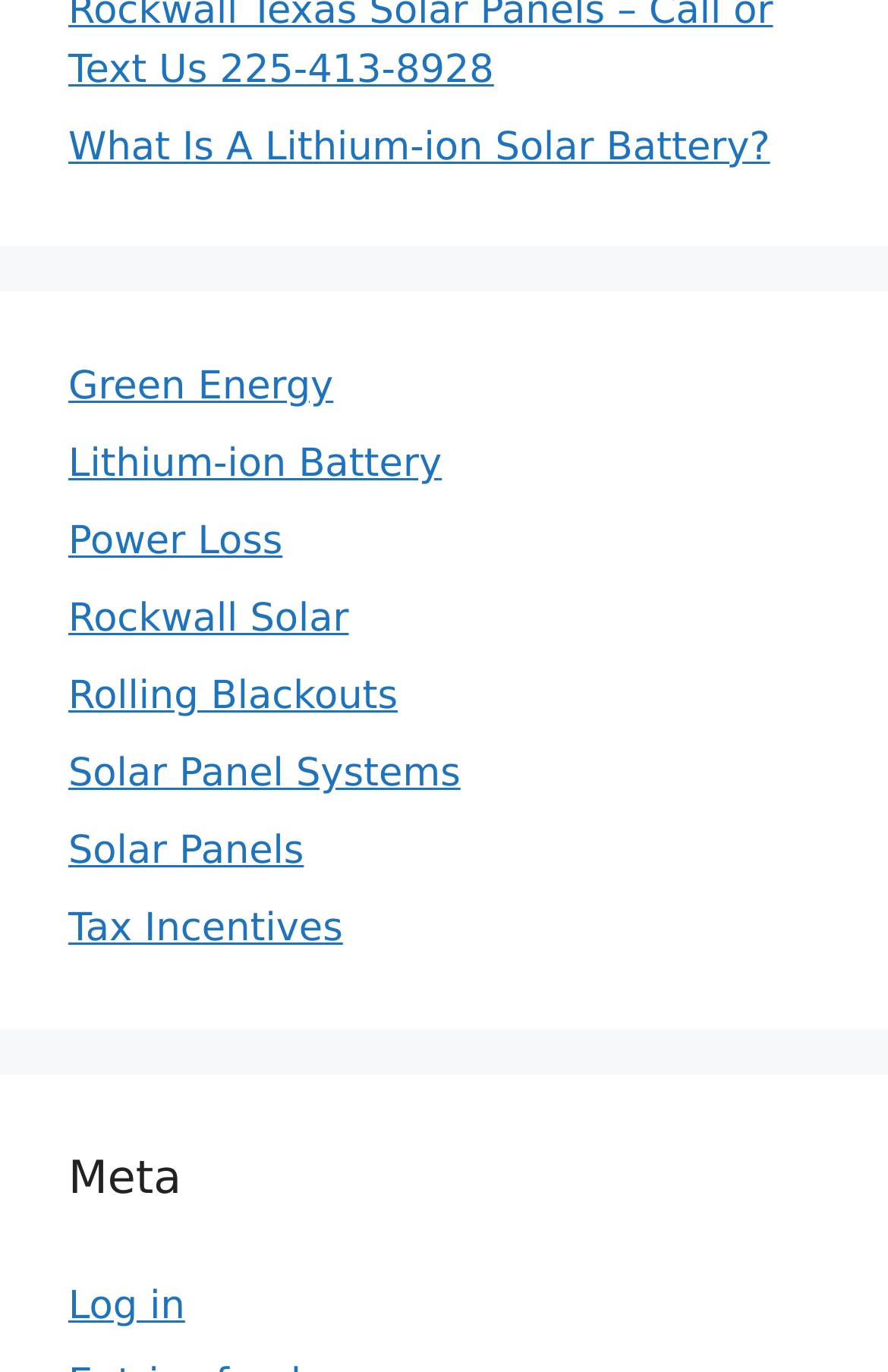Please specify the bounding box coordinates of the clickable region necessary for completing the following instruction: "Check out Rockwall Solar". The coordinates must consist of four float numbers between 0 and 1, i.e., [left, top, right, bottom].

[0.077, 0.436, 0.393, 0.469]